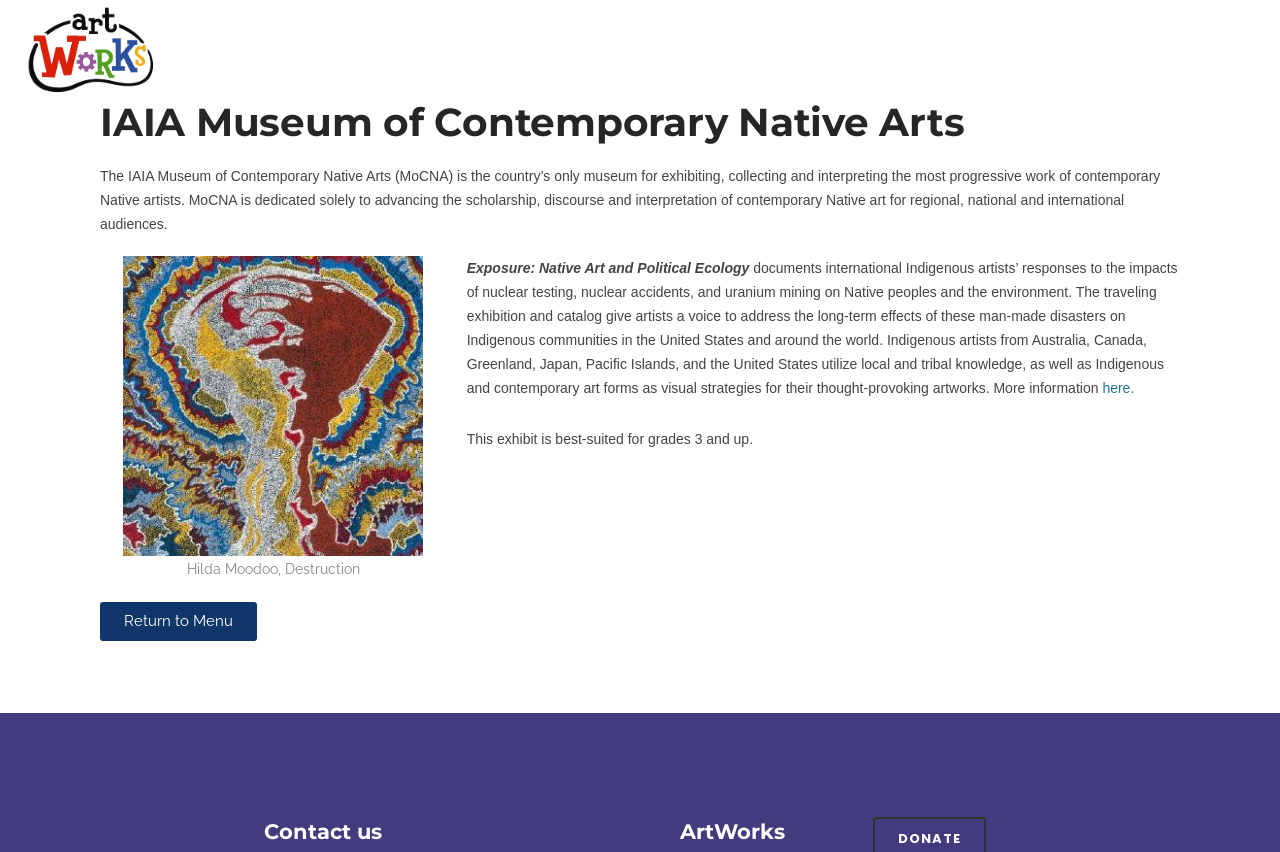Determine the bounding box coordinates of the section I need to click to execute the following instruction: "Return to Menu". Provide the coordinates as four float numbers between 0 and 1, i.e., [left, top, right, bottom].

[0.078, 0.707, 0.201, 0.752]